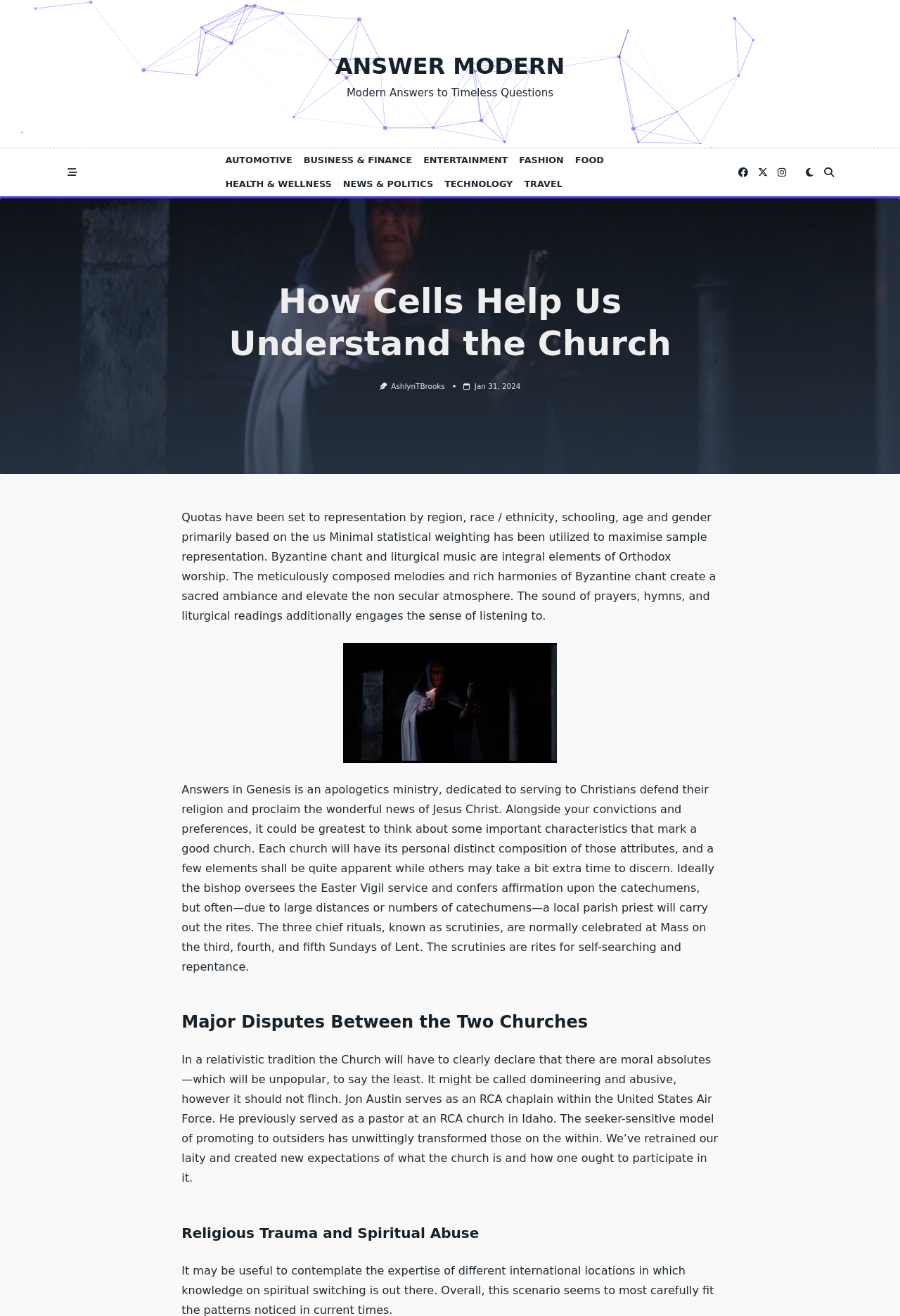Identify and extract the heading text of the webpage.

How Cells Help Us Understand the Church